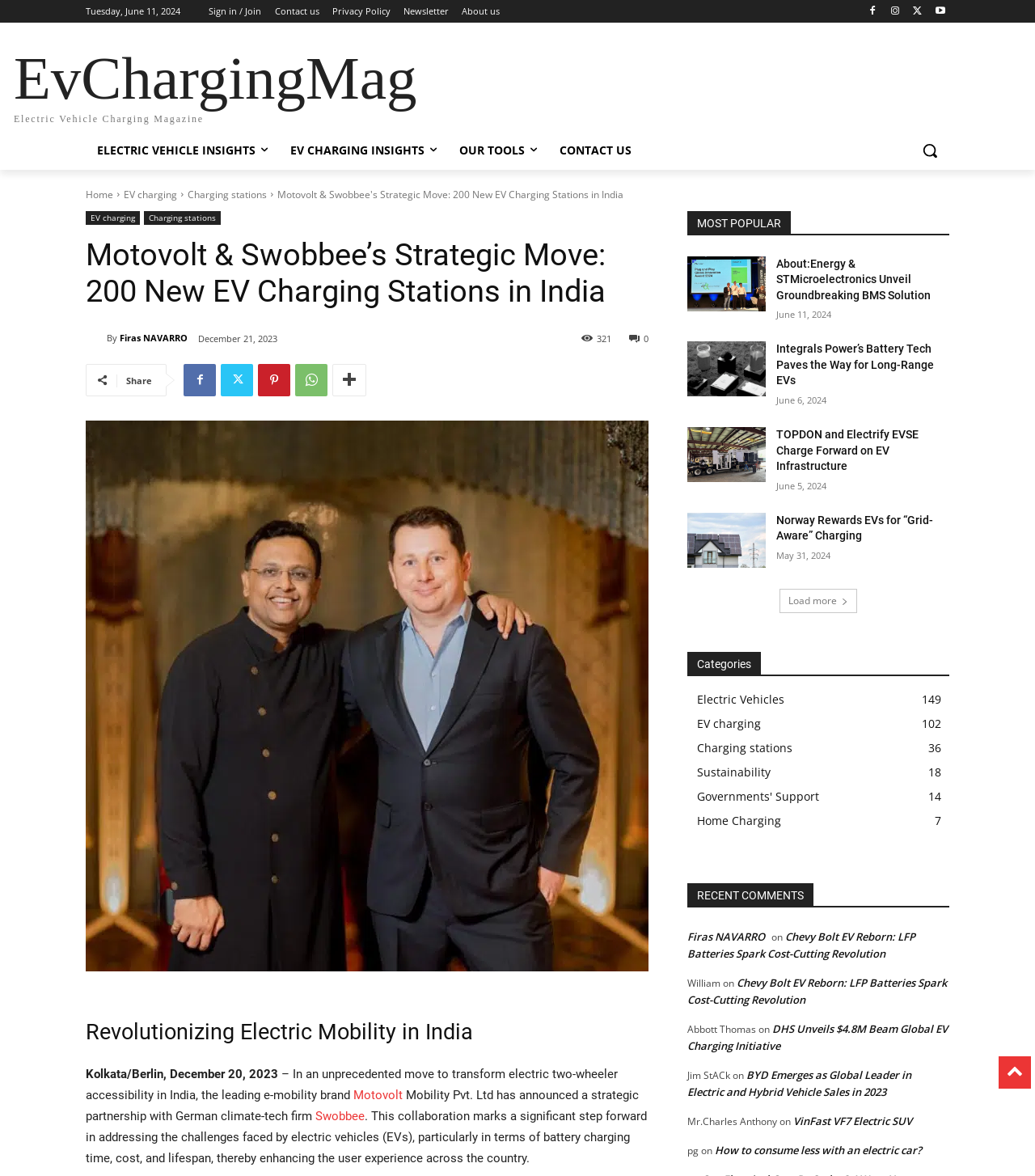What is the name of the CEO of Motovolt?
Refer to the screenshot and respond with a concise word or phrase.

Tushar Choudhary